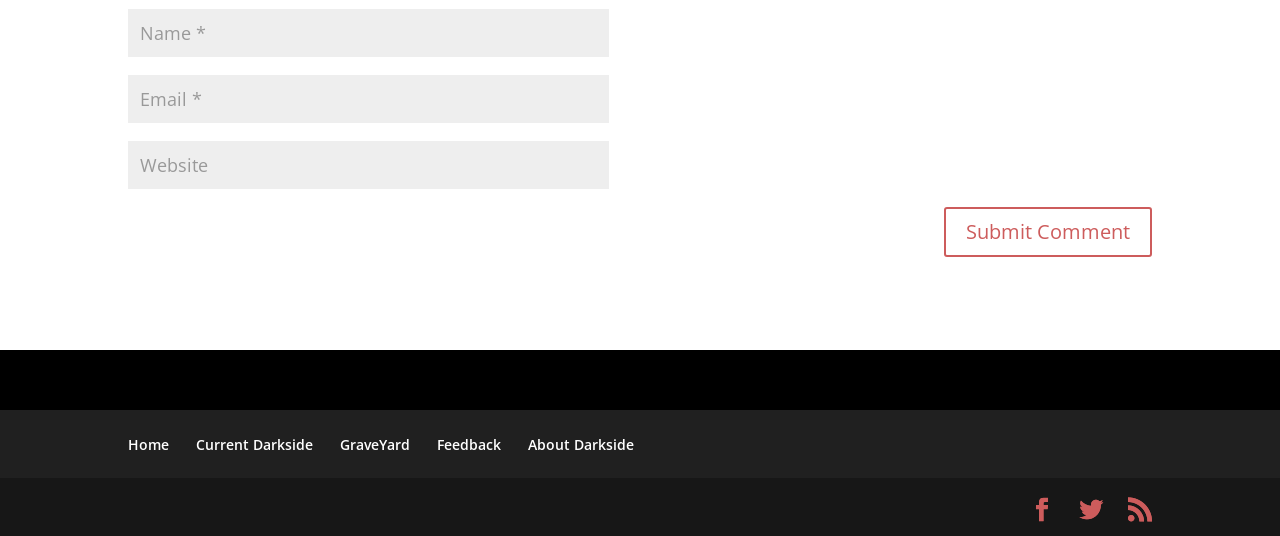Please determine the bounding box coordinates for the UI element described here. Use the format (top-left x, top-left y, bottom-right x, bottom-right y) with values bounded between 0 and 1: Feedback

[0.341, 0.812, 0.391, 0.847]